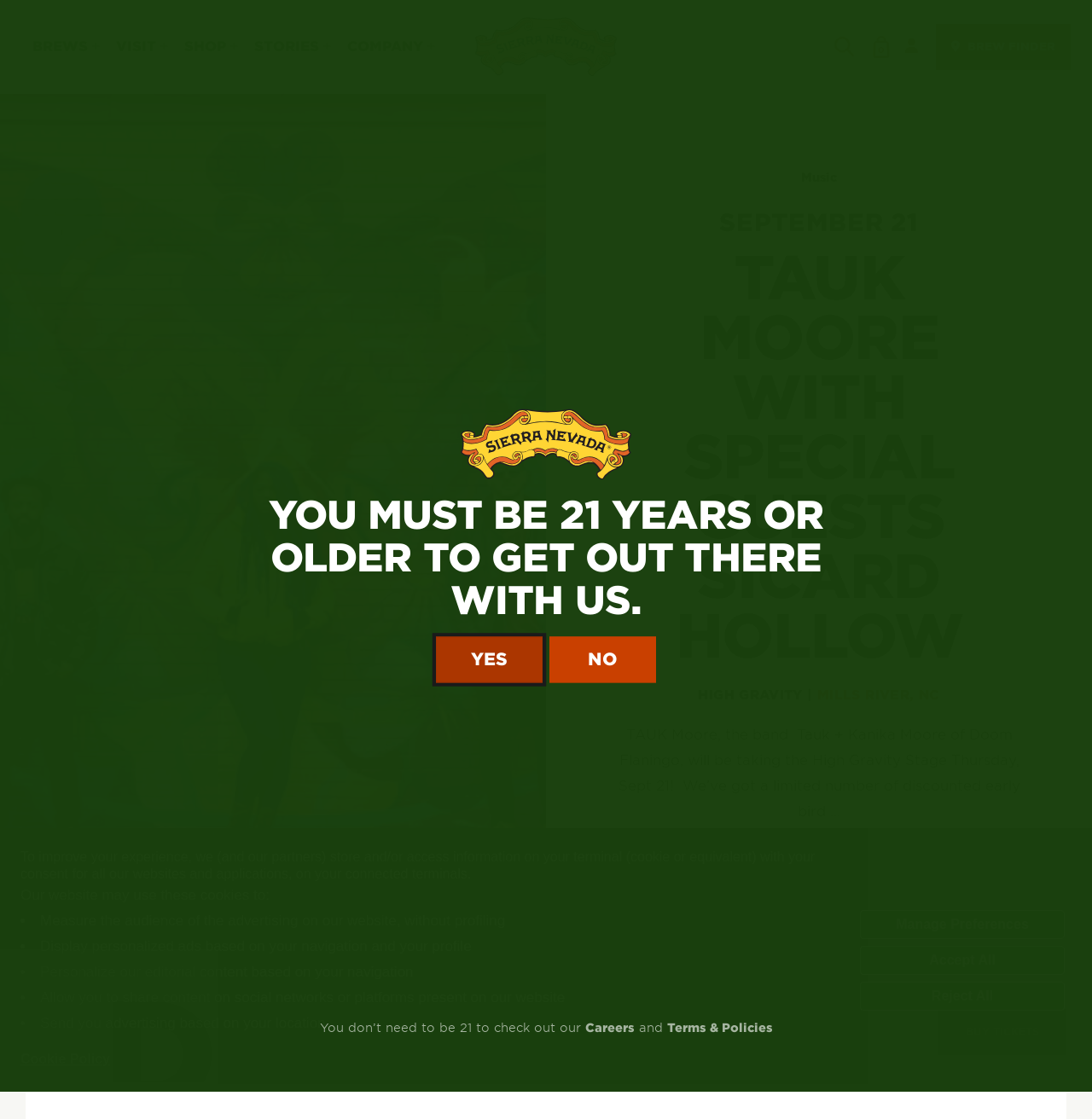What is the function of the 'Search here…' textbox?
Using the information from the image, answer the question thoroughly.

The 'Search here…' textbox is a search bar located in the navigation section of the webpage. It allows users to search for specific content or keywords within the website.